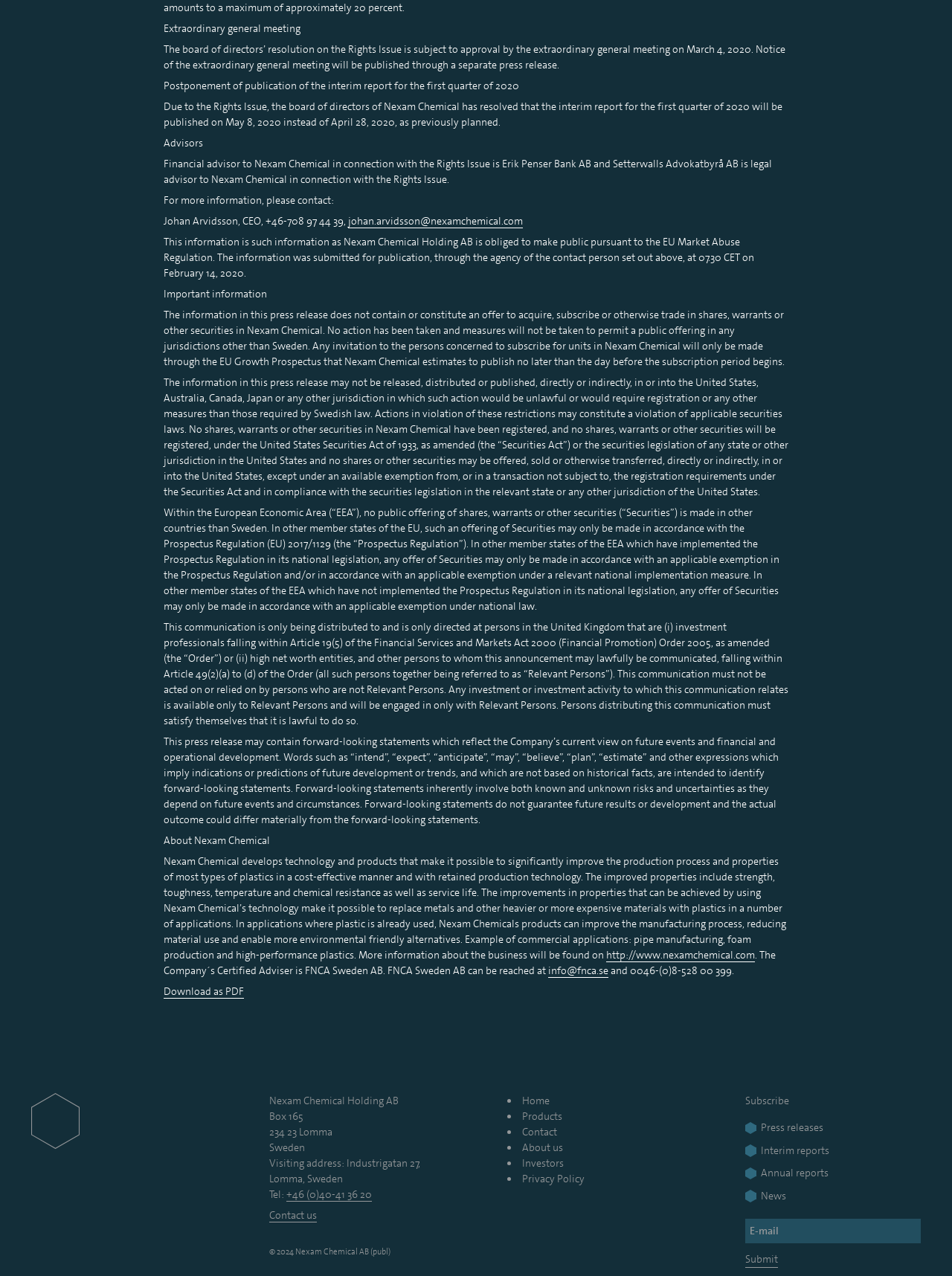Find and indicate the bounding box coordinates of the region you should select to follow the given instruction: "Get more information about Nexam Chemical".

[0.172, 0.653, 0.284, 0.664]